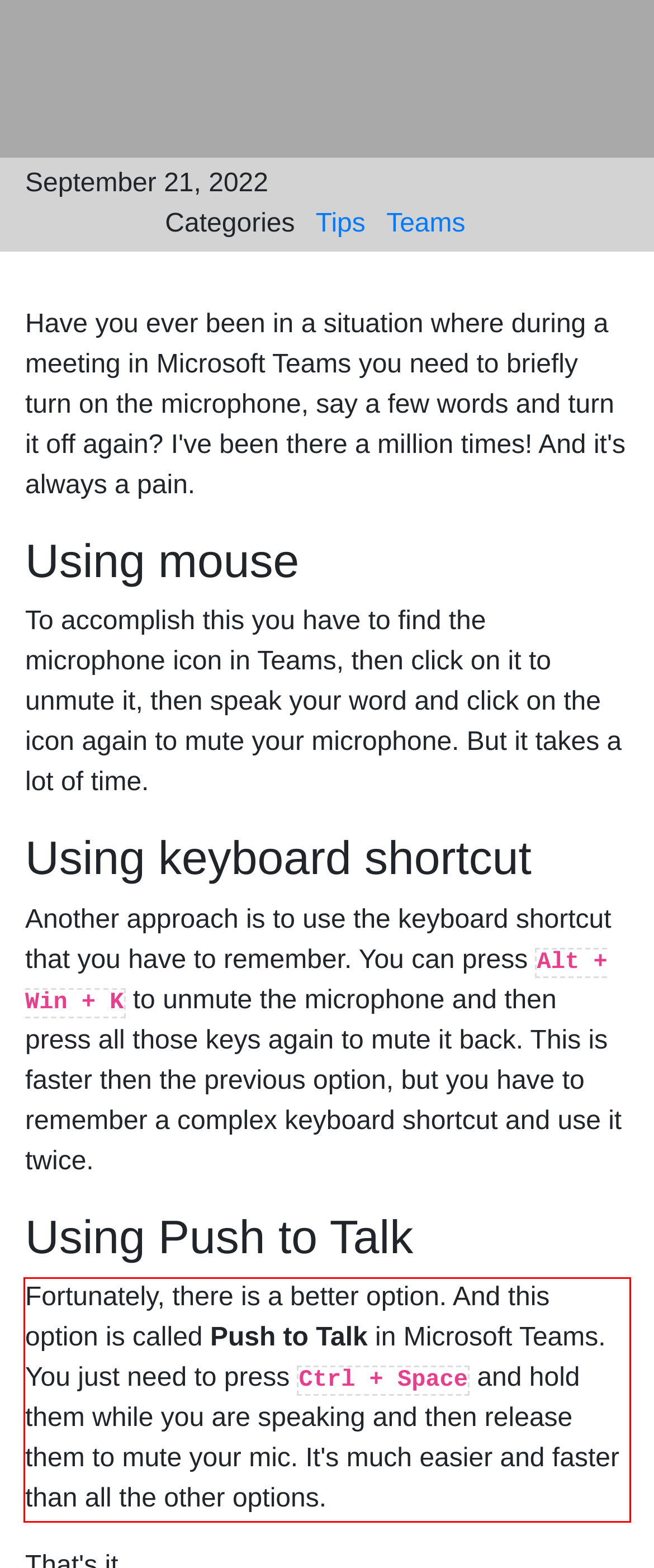You are given a screenshot showing a webpage with a red bounding box. Perform OCR to capture the text within the red bounding box.

Fortunately, there is a better option. And this option is called Push to Talk in Microsoft Teams. You just need to press Ctrl + Space and hold them while you are speaking and then release them to mute your mic. It's much easier and faster than all the other options.